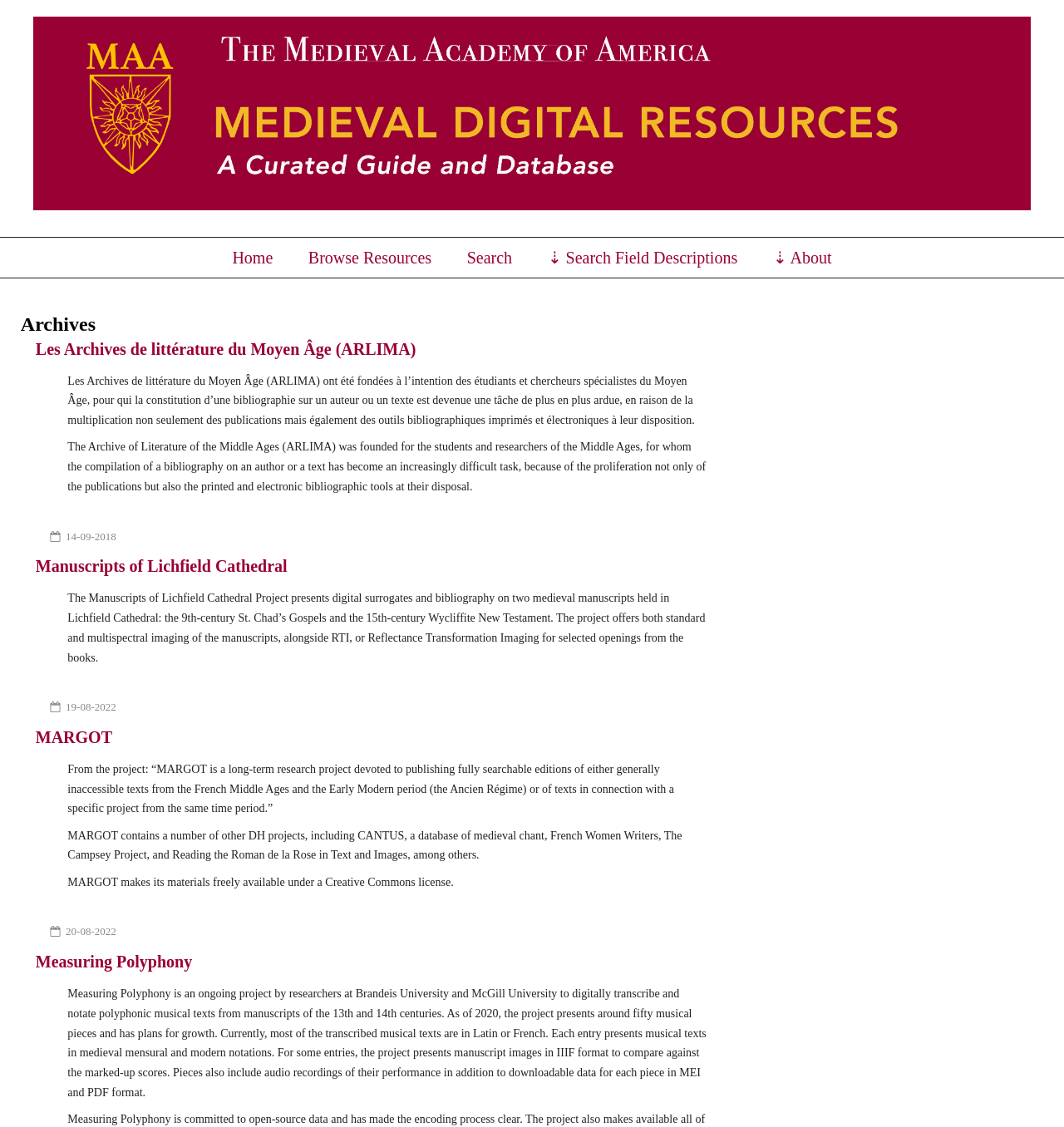How many resources are listed on this page?
Using the image as a reference, give an elaborate response to the question.

I counted the number of article elements on the page, which are 3, each containing a resource description.